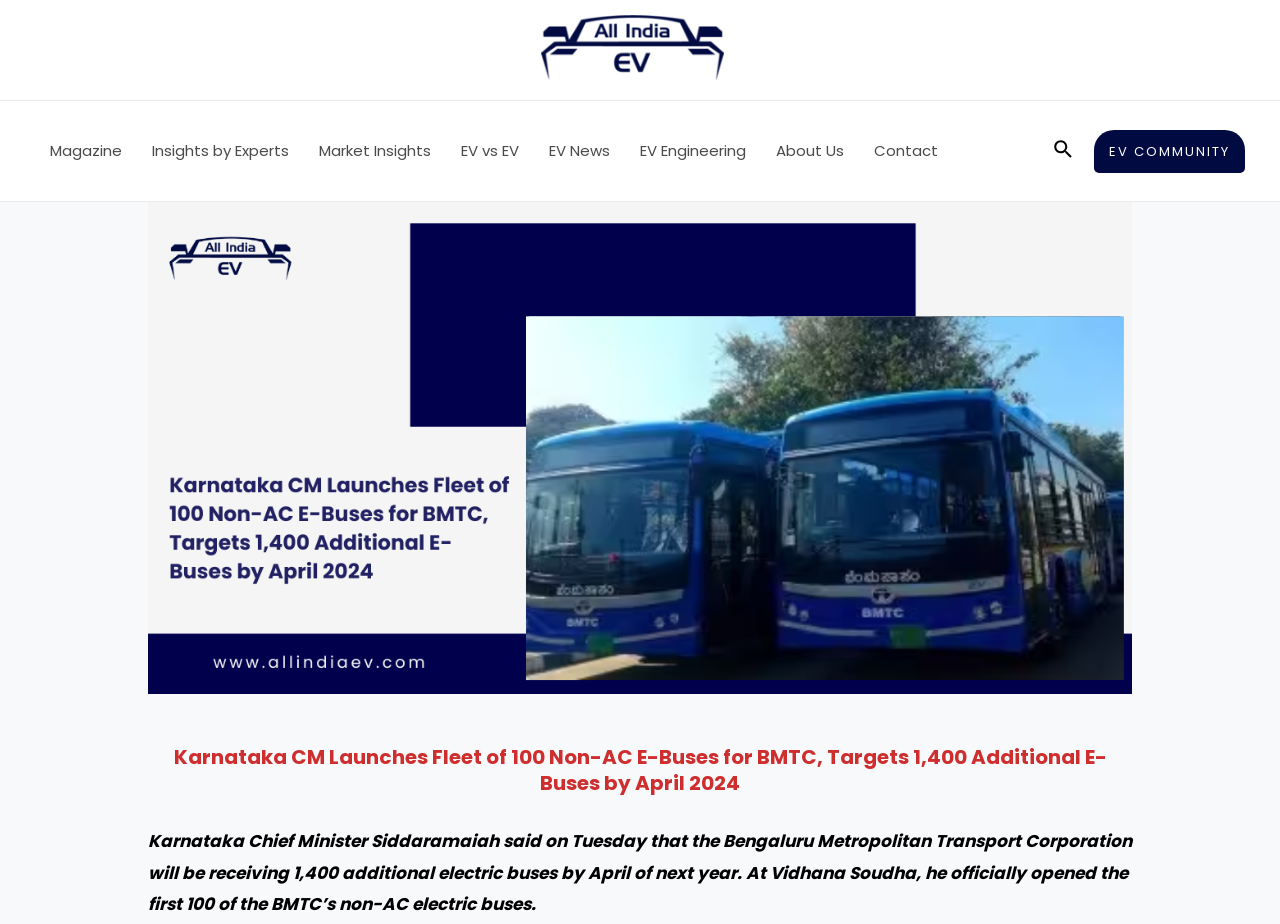Please determine the bounding box coordinates for the element that should be clicked to follow these instructions: "check EV COMMUNITY".

[0.855, 0.14, 0.973, 0.187]